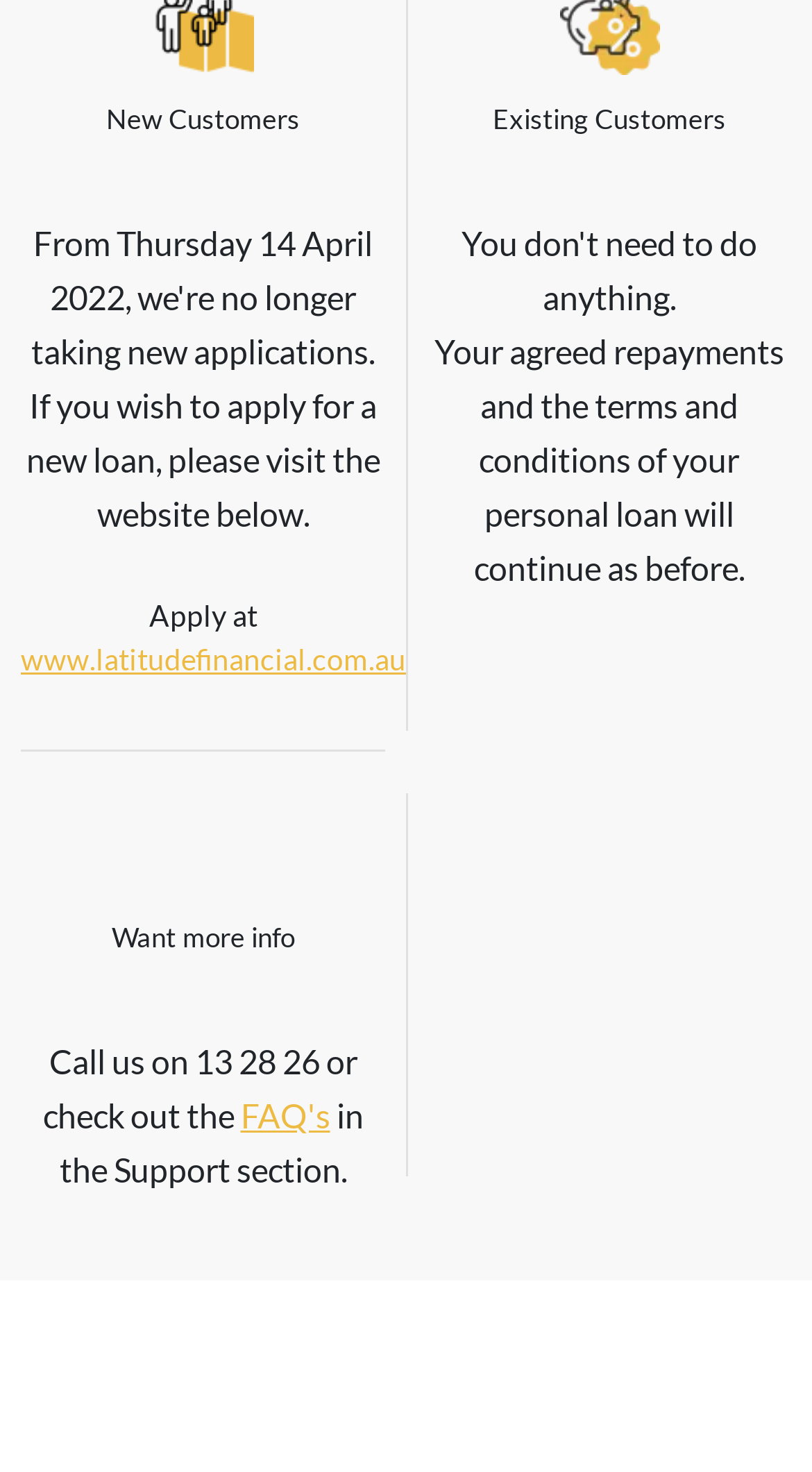Reply to the question with a single word or phrase:
Where can new customers apply?

www.latitudefinancial.com.au